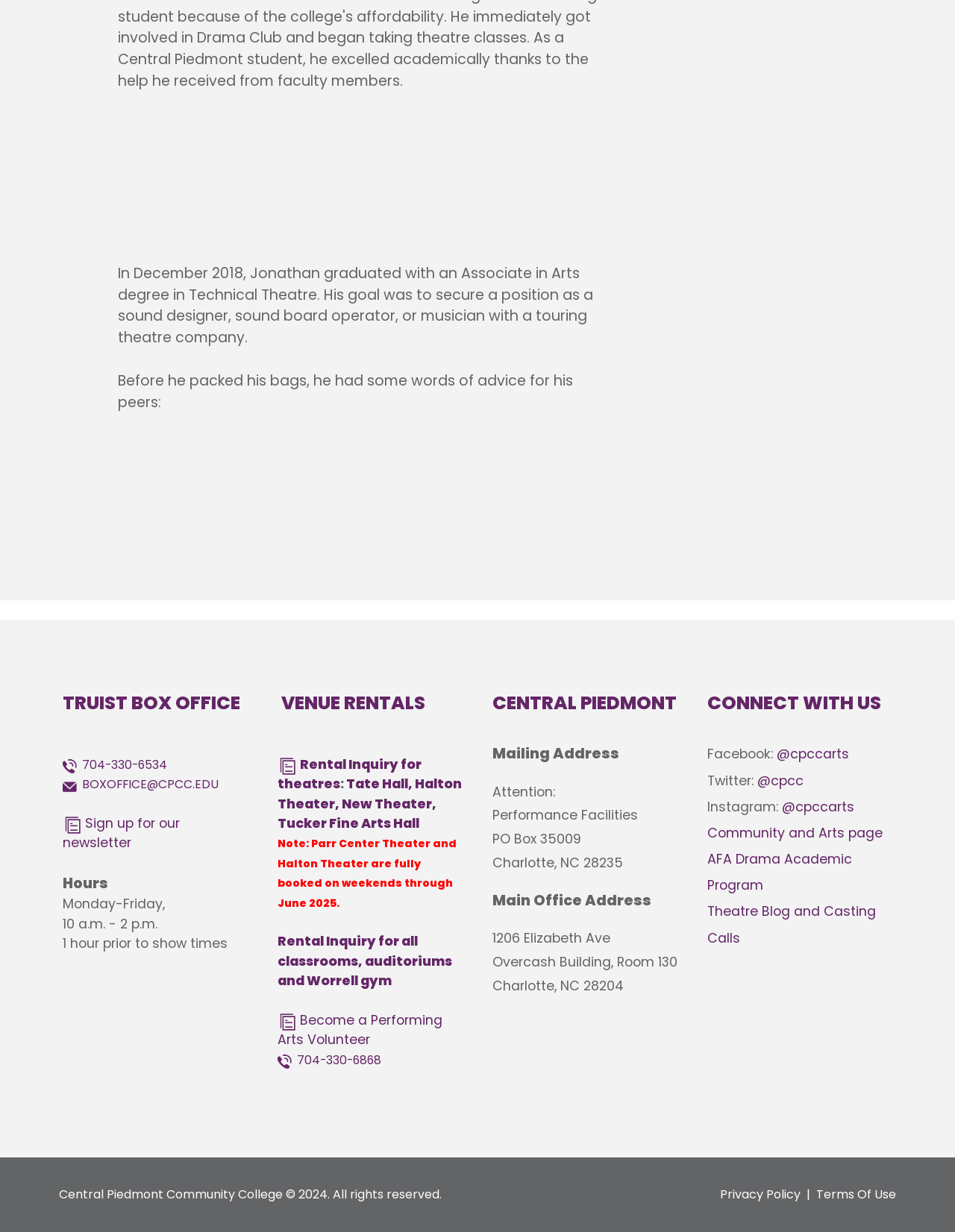Look at the image and give a detailed response to the following question: What social media platform has the handle '@cpccarts'?

I found the social media platforms with the handle '@cpccarts' by looking at the link elements under the 'Facebook' and 'Instagram' headings, which both have the handle '@cpccarts'.